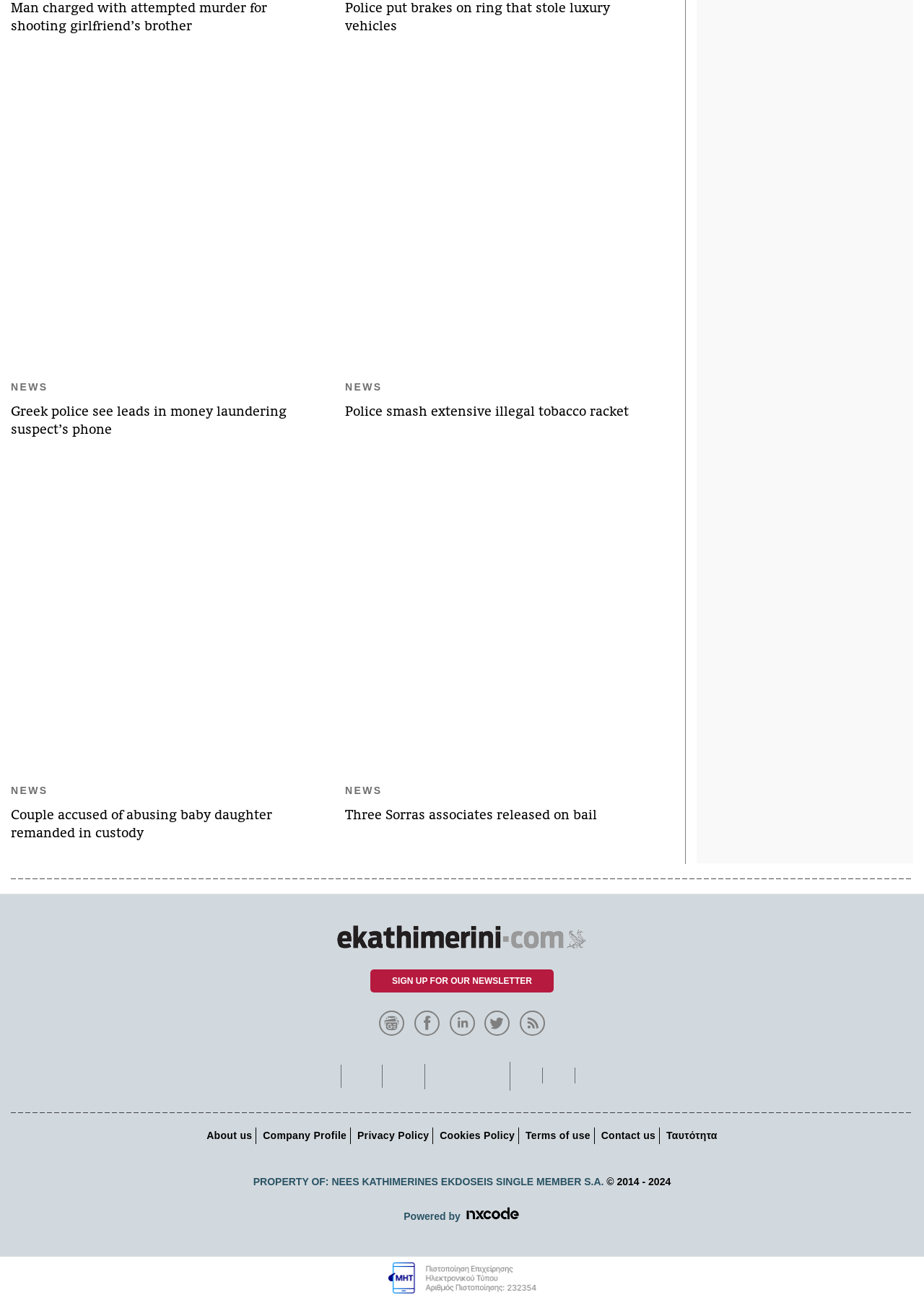Extract the bounding box coordinates for the described element: "Sign up for our Newsletter". The coordinates should be represented as four float numbers between 0 and 1: [left, top, right, bottom].

[0.401, 0.746, 0.599, 0.764]